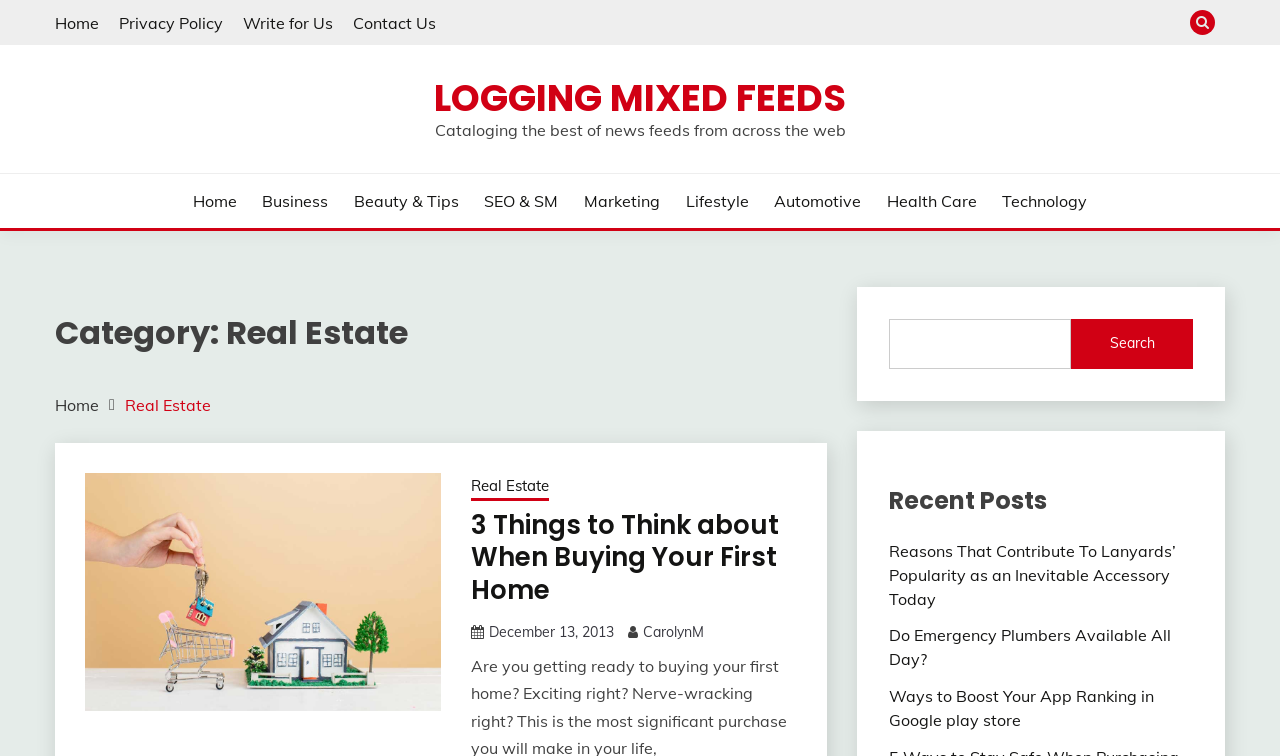Highlight the bounding box coordinates of the element you need to click to perform the following instruction: "Click on the 'Write for Us' link."

[0.19, 0.017, 0.26, 0.043]